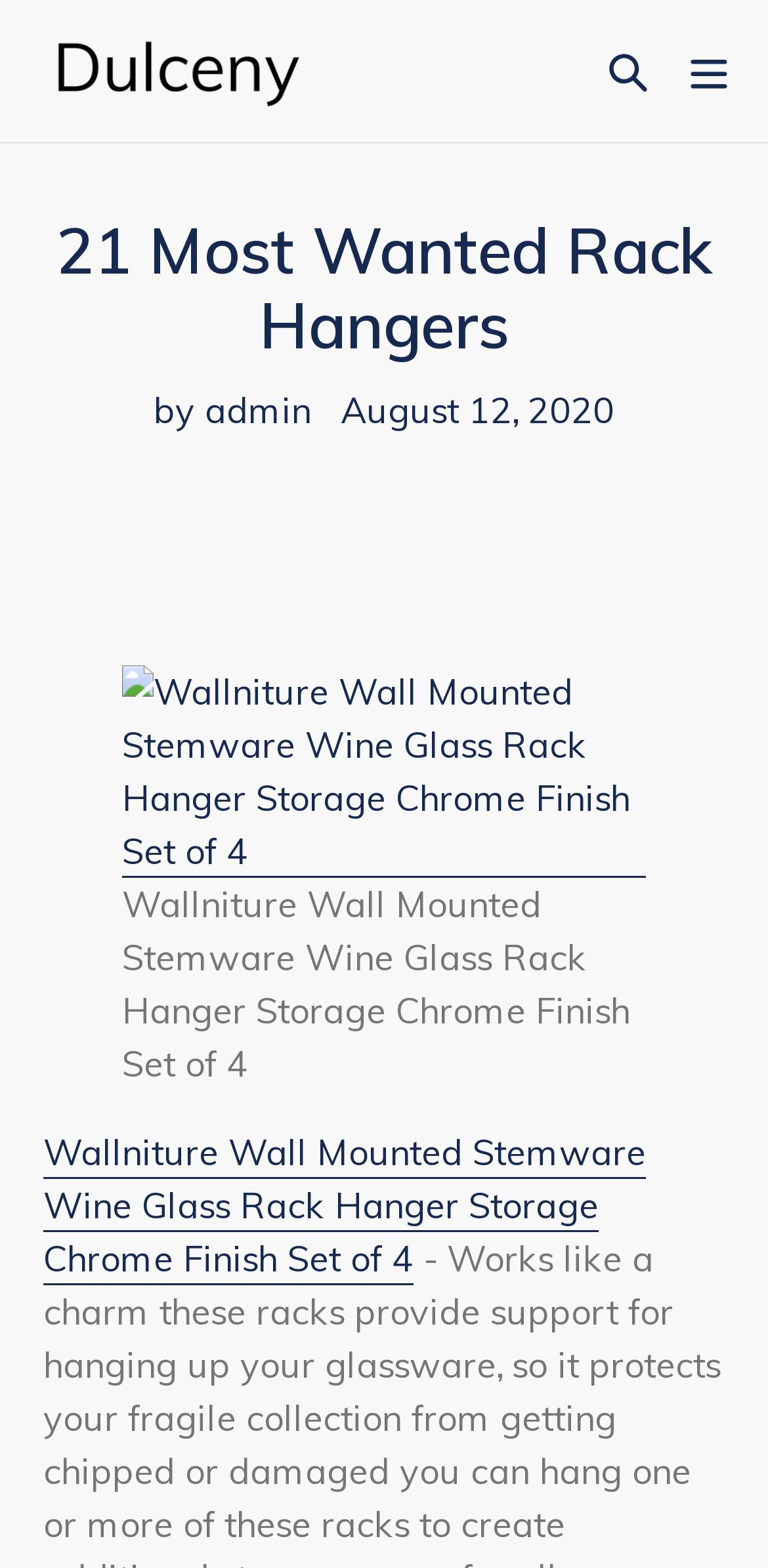Identify the bounding box for the UI element described as: "Search". The coordinates should be four float numbers between 0 and 1, i.e., [left, top, right, bottom].

[0.772, 0.003, 0.864, 0.087]